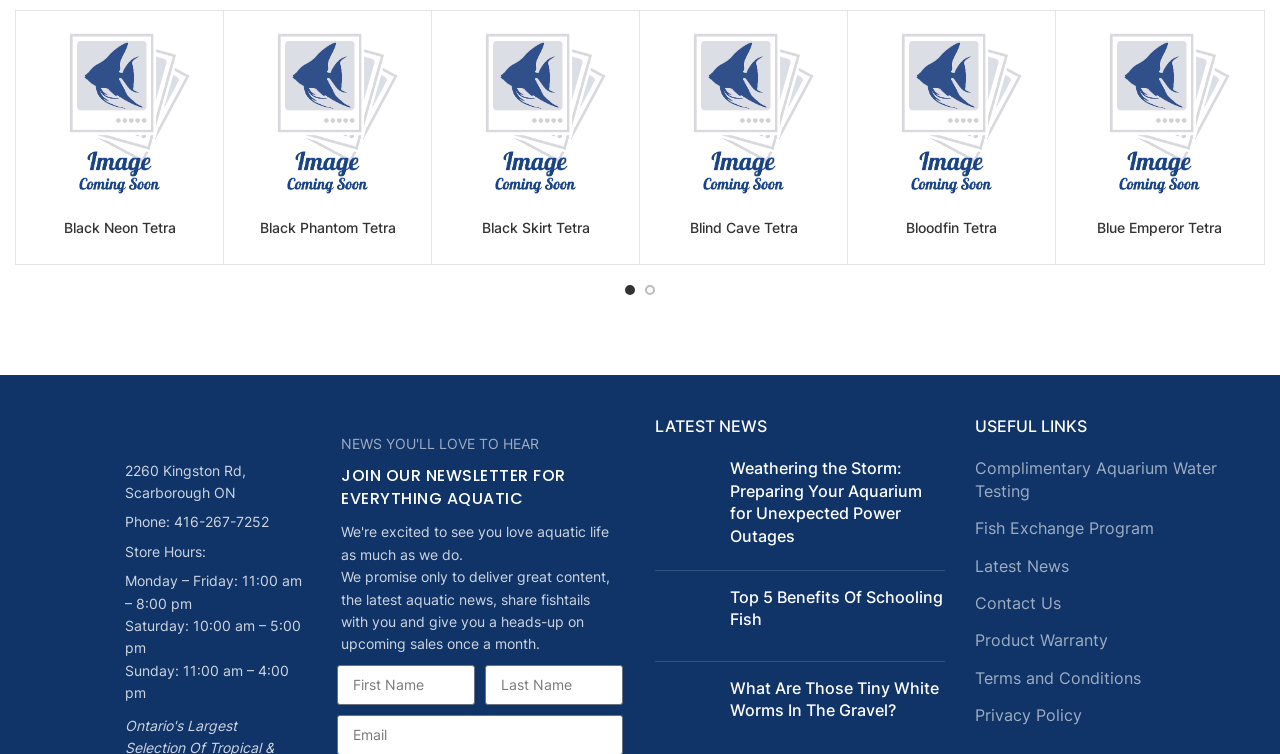Examine the image and give a thorough answer to the following question:
What is the purpose of the newsletter?

The purpose of the newsletter can be found in the 'JOIN OUR NEWSLETTER FOR EVERYTHING AQUATIC' section of the webpage, which is located below the 'Image link' and 'List item link' text. The description states that the newsletter will deliver 'great content, the latest aquatic news, share fishtails with you and give you a heads-up on upcoming sales once a month'.